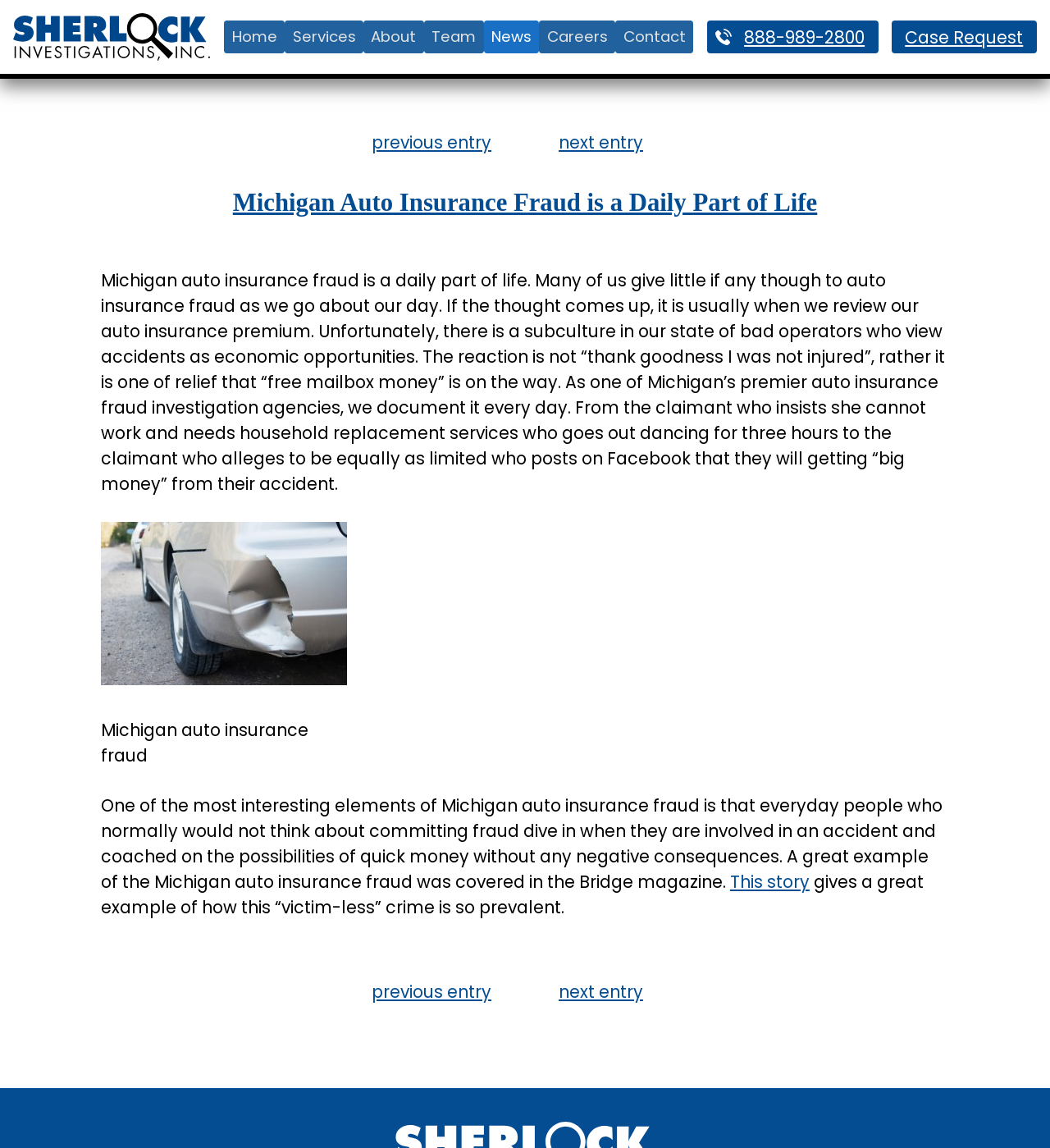Locate the bounding box coordinates of the region to be clicked to comply with the following instruction: "Click the 'Home' link". The coordinates must be four float numbers between 0 and 1, in the form [left, top, right, bottom].

[0.214, 0.018, 0.271, 0.047]